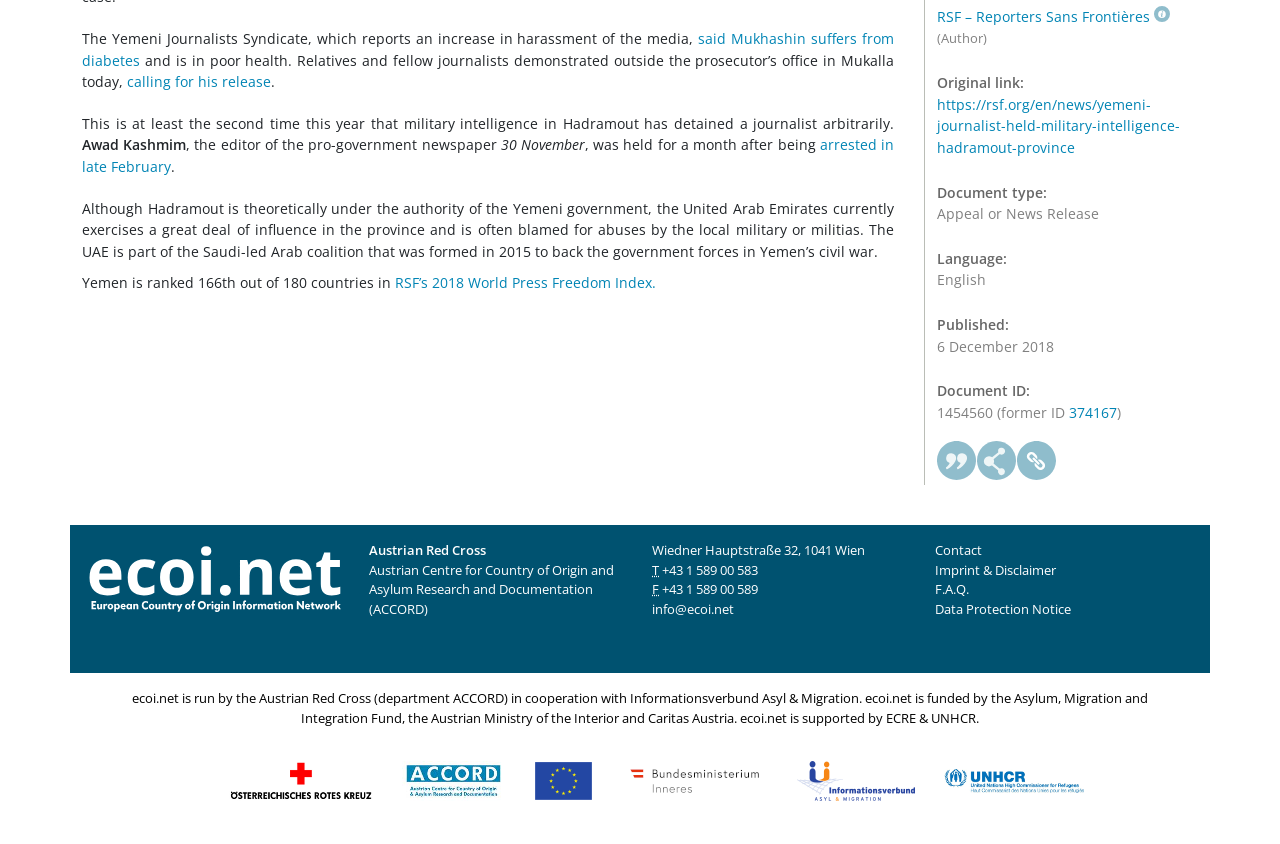Based on the element description: "title="Austrian Red Cross"", identify the bounding box coordinates for this UI element. The coordinates must be four float numbers between 0 and 1, listed as [left, top, right, bottom].

[0.179, 0.913, 0.291, 0.934]